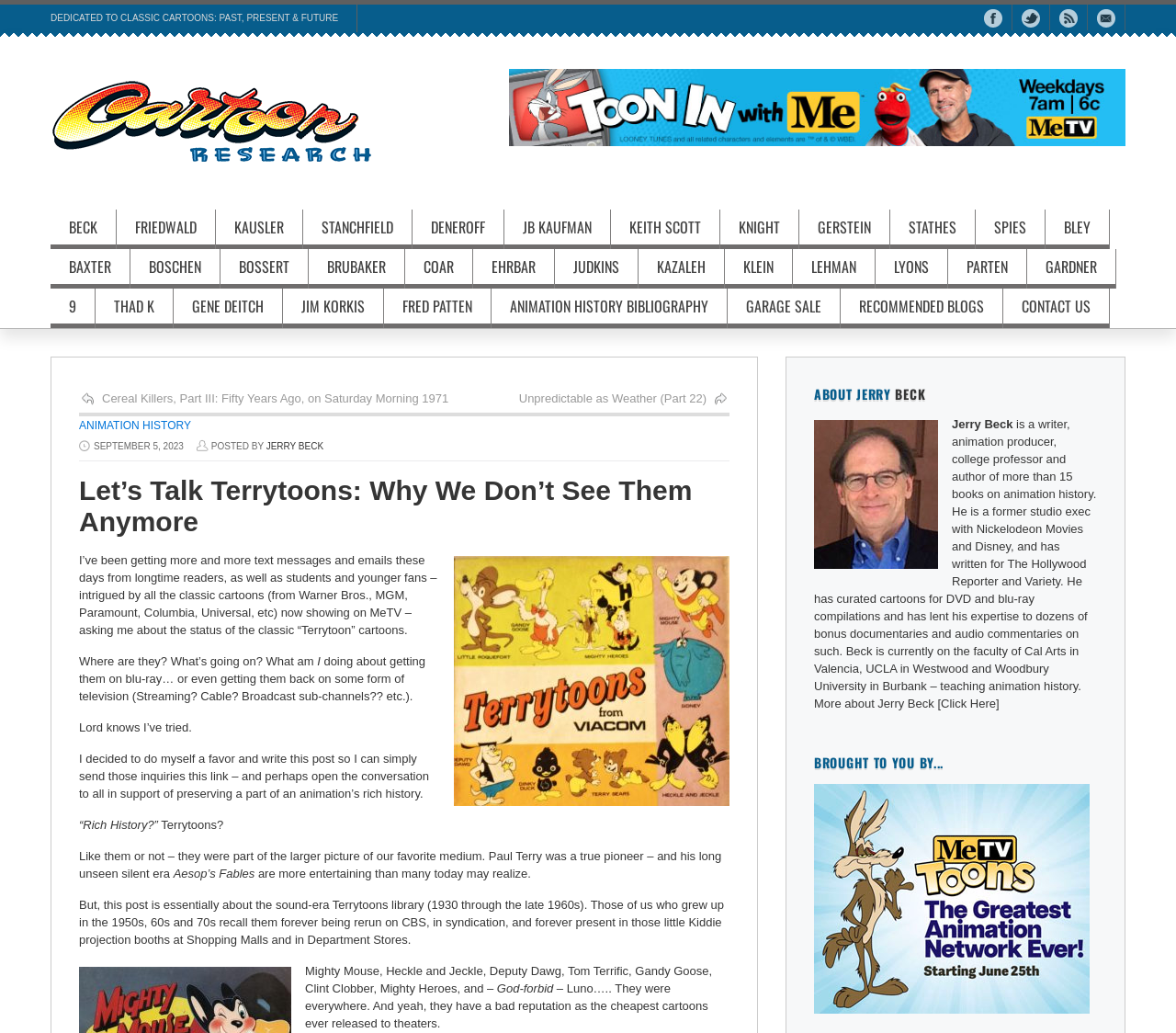Offer an extensive depiction of the webpage and its key elements.

This webpage is dedicated to classic cartoons, with a focus on Terrytoons. At the top, there are several links to social media platforms, including Facebook, Twitter, and RSS subscription. Below these links, there are two rows of links to various cartoon-related topics, including animator names and cartoon titles.

The main content of the webpage is an article titled "Let's Talk Terrytoons: Why We Don't See Them Anymore." The article is written by Jerry Beck, a renowned animation historian and author. The text is divided into several paragraphs, with headings and subheadings throughout.

To the right of the article, there is a sidebar with links to other articles and topics, including "Animation History Bibliography," "Garage Sale," and "Recommended Blogs." There is also a link to contact the author.

At the bottom of the webpage, there is a section about the author, Jerry Beck, including a brief bio and a link to learn more about him. Below this, there is a heading "Brought to You By..." with a link to a sponsor or supporter of the webpage.

Overall, the webpage is a treasure trove of information about classic cartoons, with a focus on Terrytoons and their history. The article provides a detailed and informative discussion of the topic, and the sidebar links offer additional resources and topics to explore.